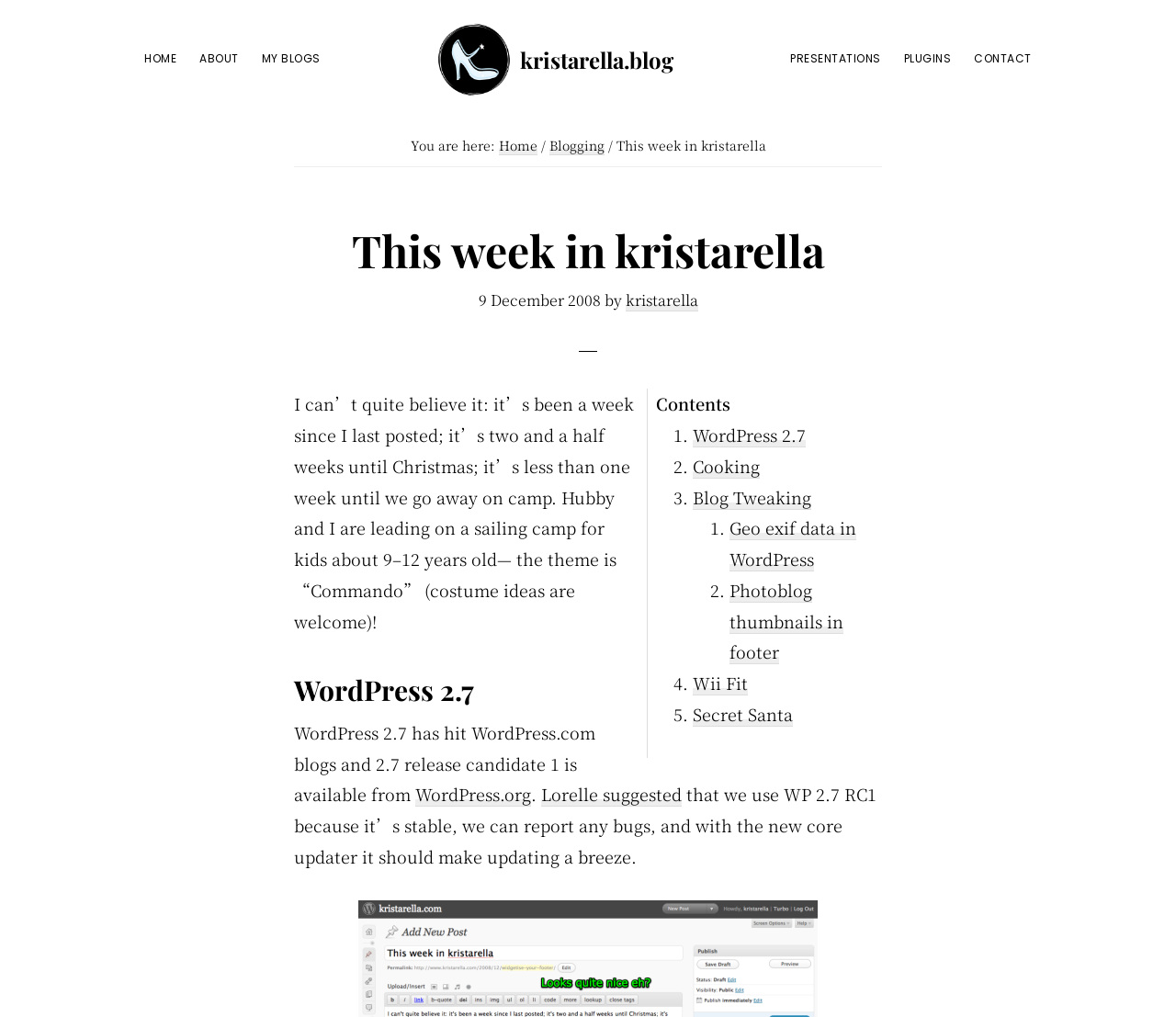Reply to the question with a single word or phrase:
What is the name of the blogger?

kristarella